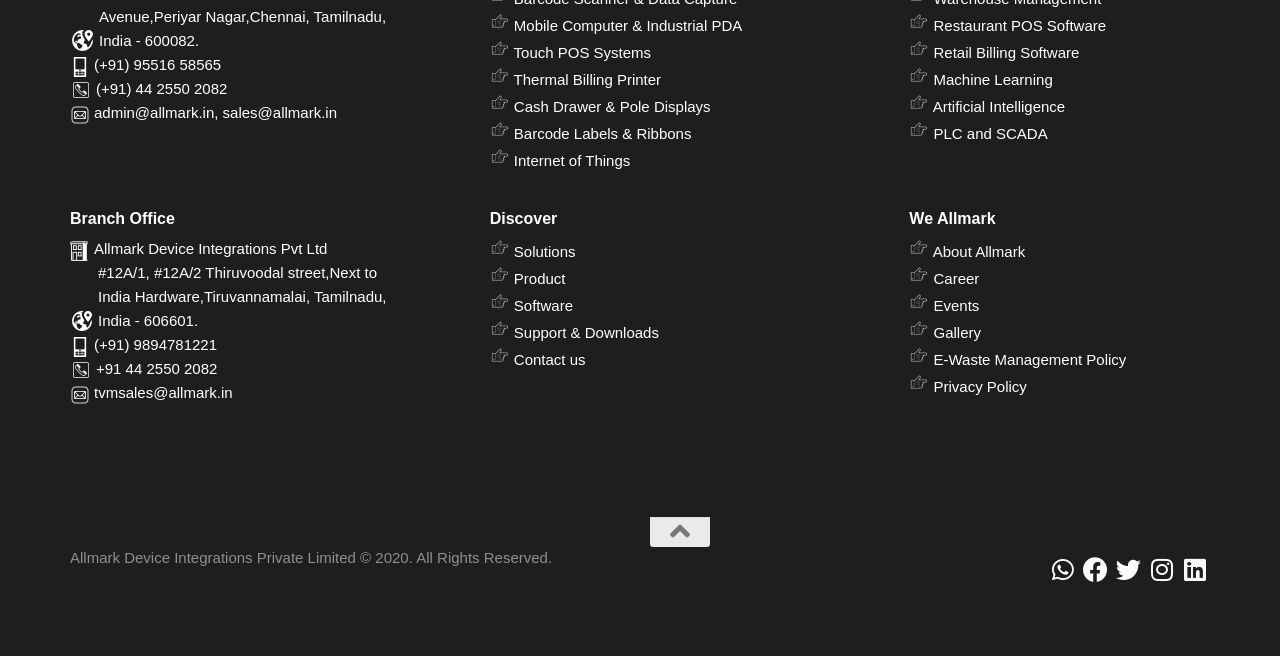What is the copyright year? Observe the screenshot and provide a one-word or short phrase answer.

2020